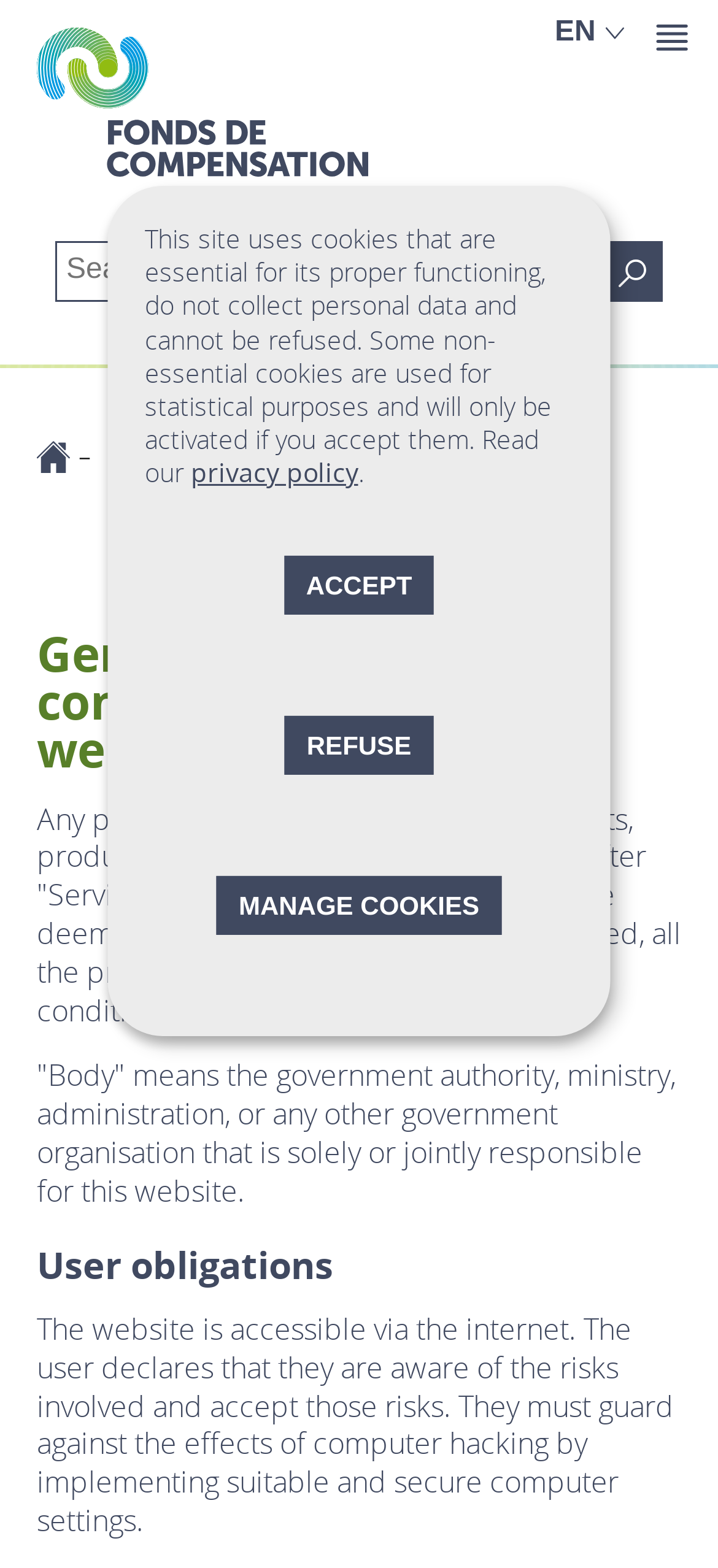Could you indicate the bounding box coordinates of the region to click in order to complete this instruction: "Change language".

[0.747, 0.0, 0.897, 0.043]